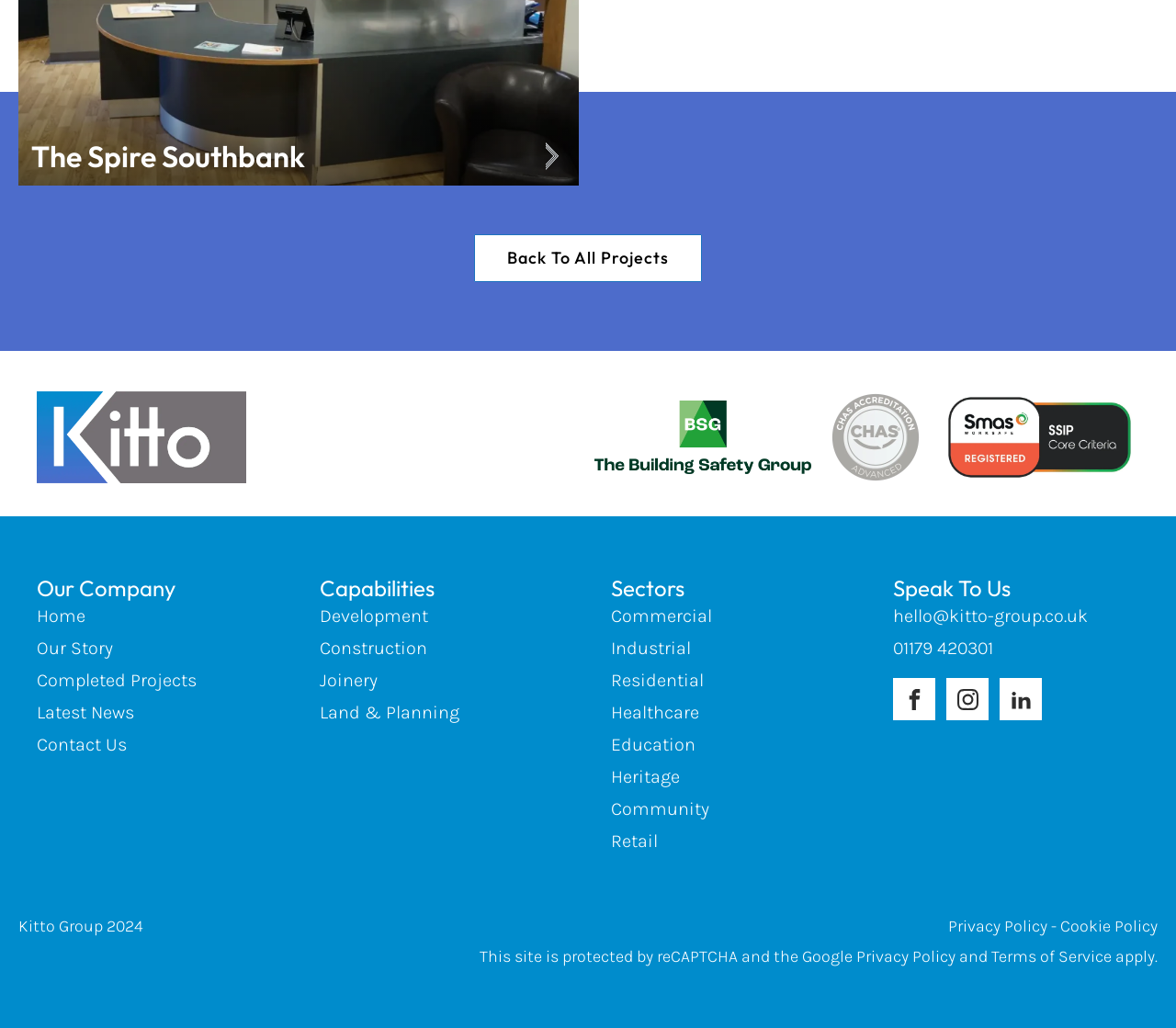Determine the bounding box coordinates for the HTML element described here: "Our Story".

[0.031, 0.619, 0.096, 0.644]